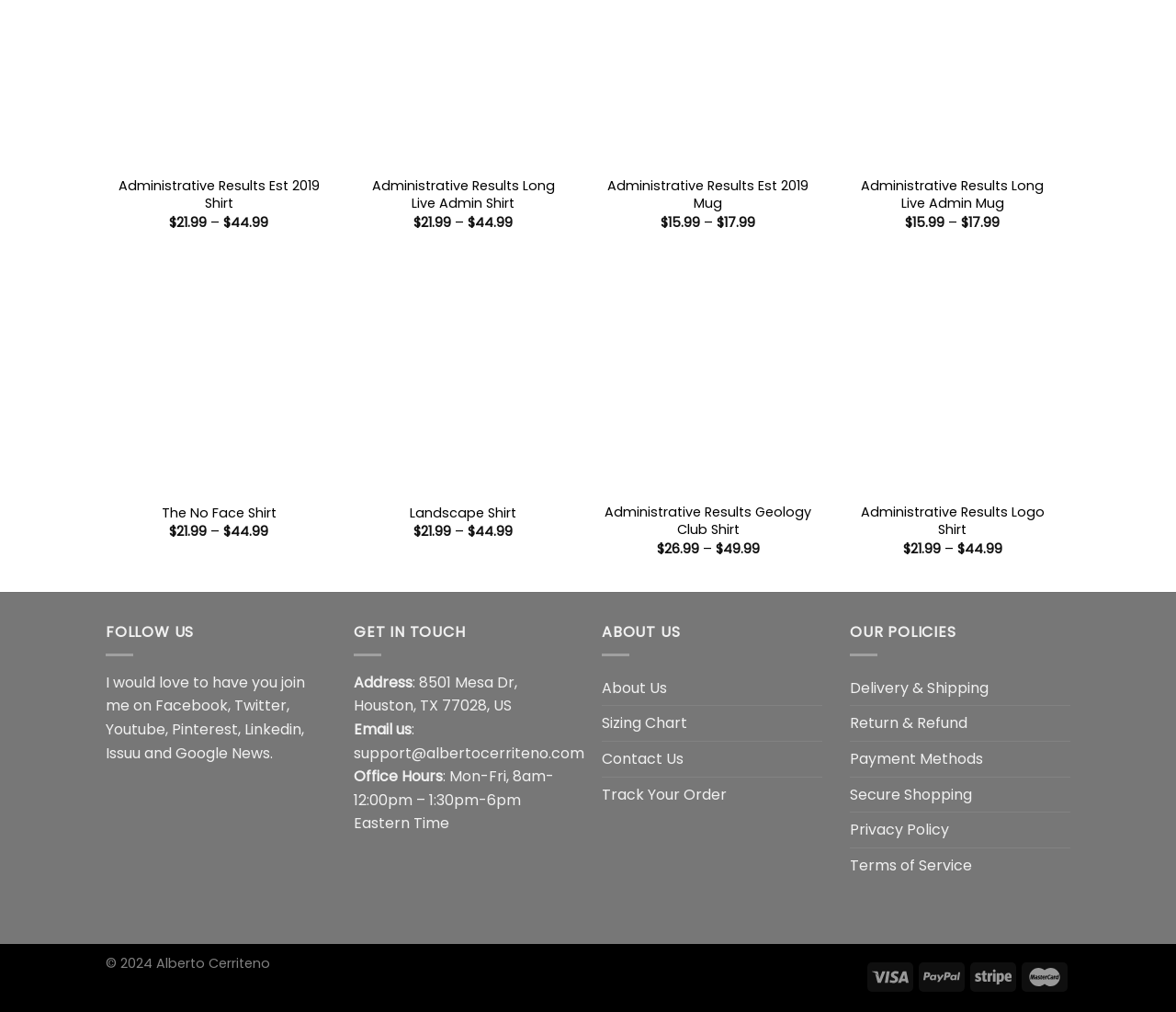Please determine the bounding box coordinates for the element with the description: "contact".

None